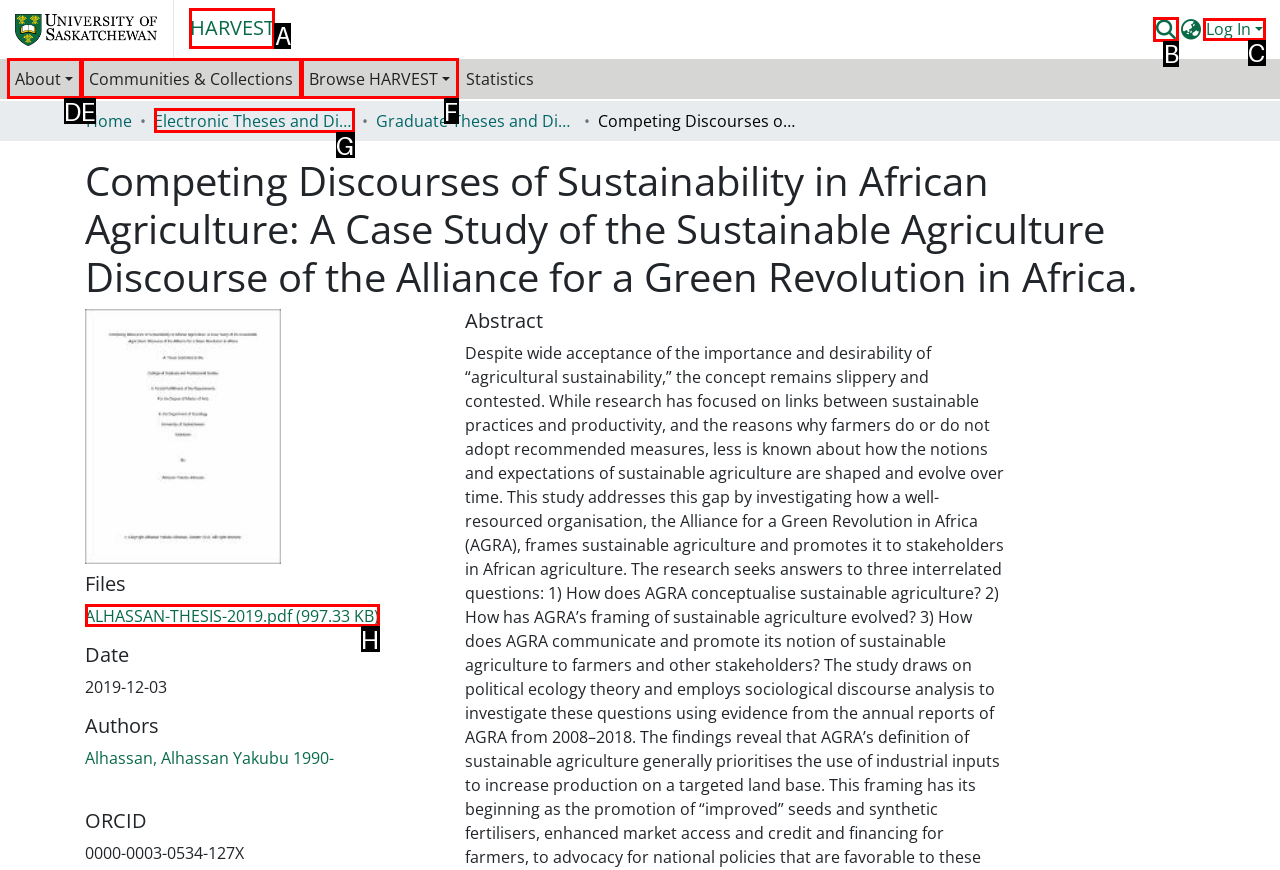Select the letter of the option that corresponds to: ALHASSAN-THESIS-2019.pdf (997.33 KB)
Provide the letter from the given options.

H